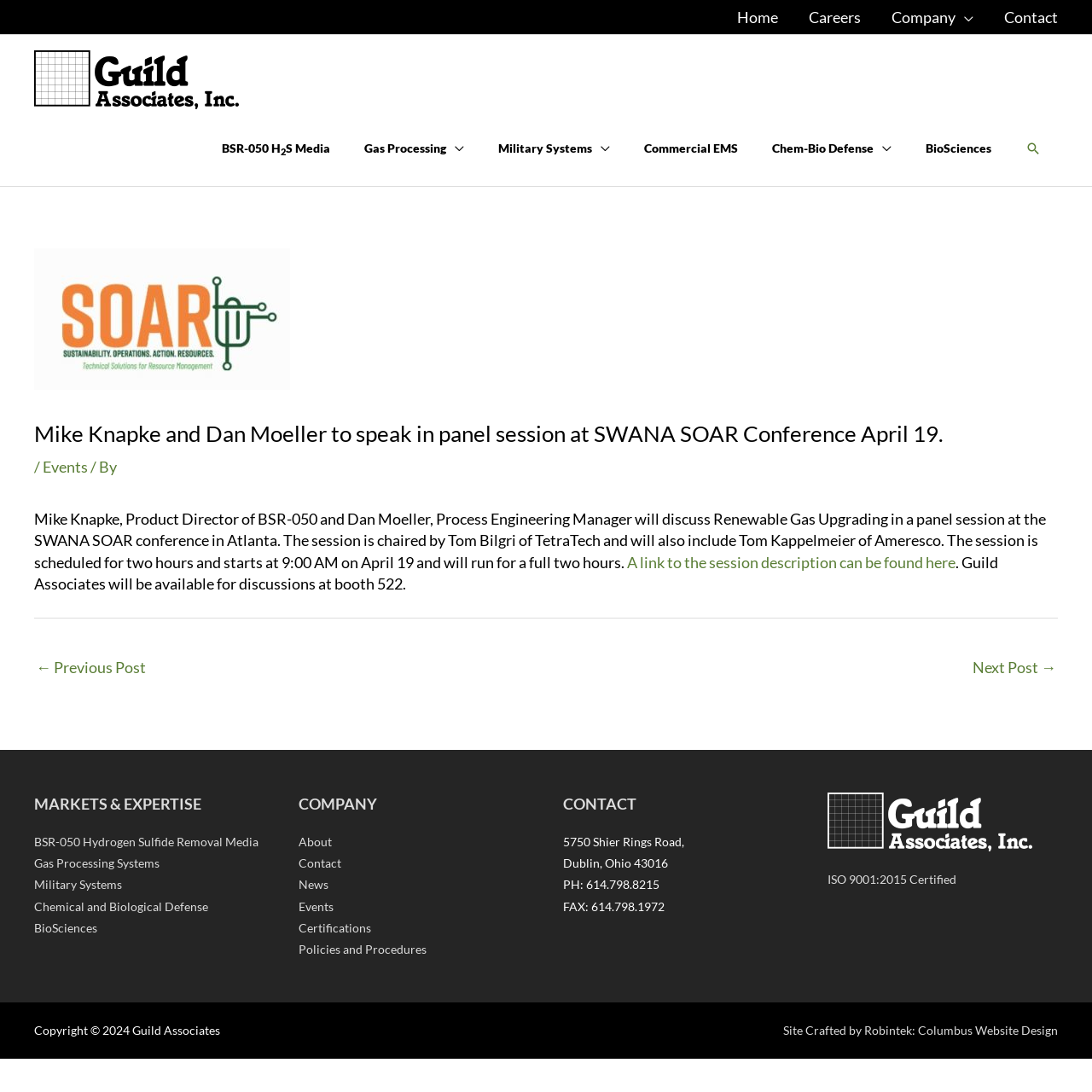Using the information in the image, give a comprehensive answer to the question: 
What is the name of the conference?

I inferred the name of the conference by reading the article on the webpage, which mentions that Mike Knapke and Dan Moeller will speak in a panel session at the SWANA SOAR conference.